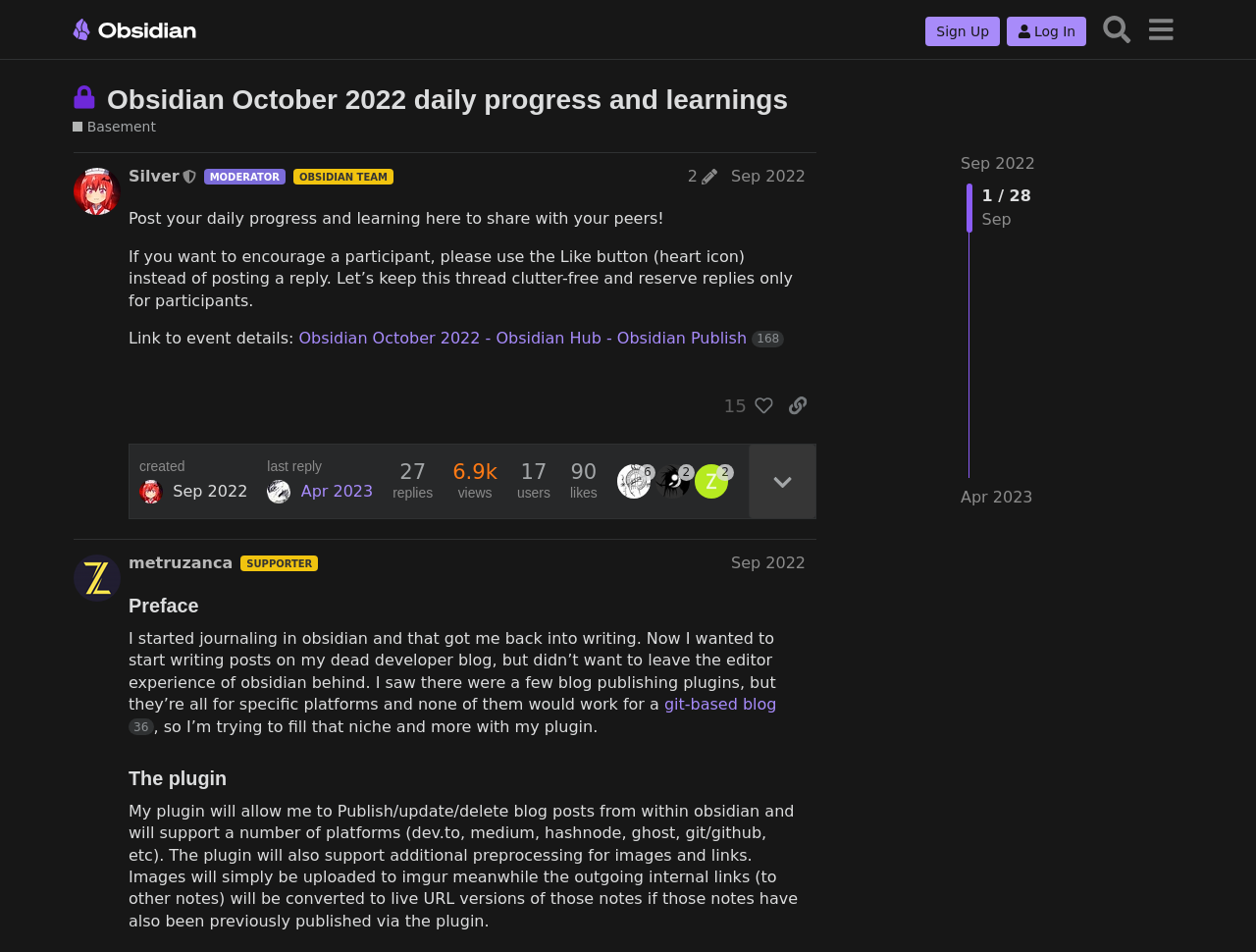Please identify the bounding box coordinates of the element on the webpage that should be clicked to follow this instruction: "Sign Up". The bounding box coordinates should be given as four float numbers between 0 and 1, formatted as [left, top, right, bottom].

[0.737, 0.017, 0.796, 0.048]